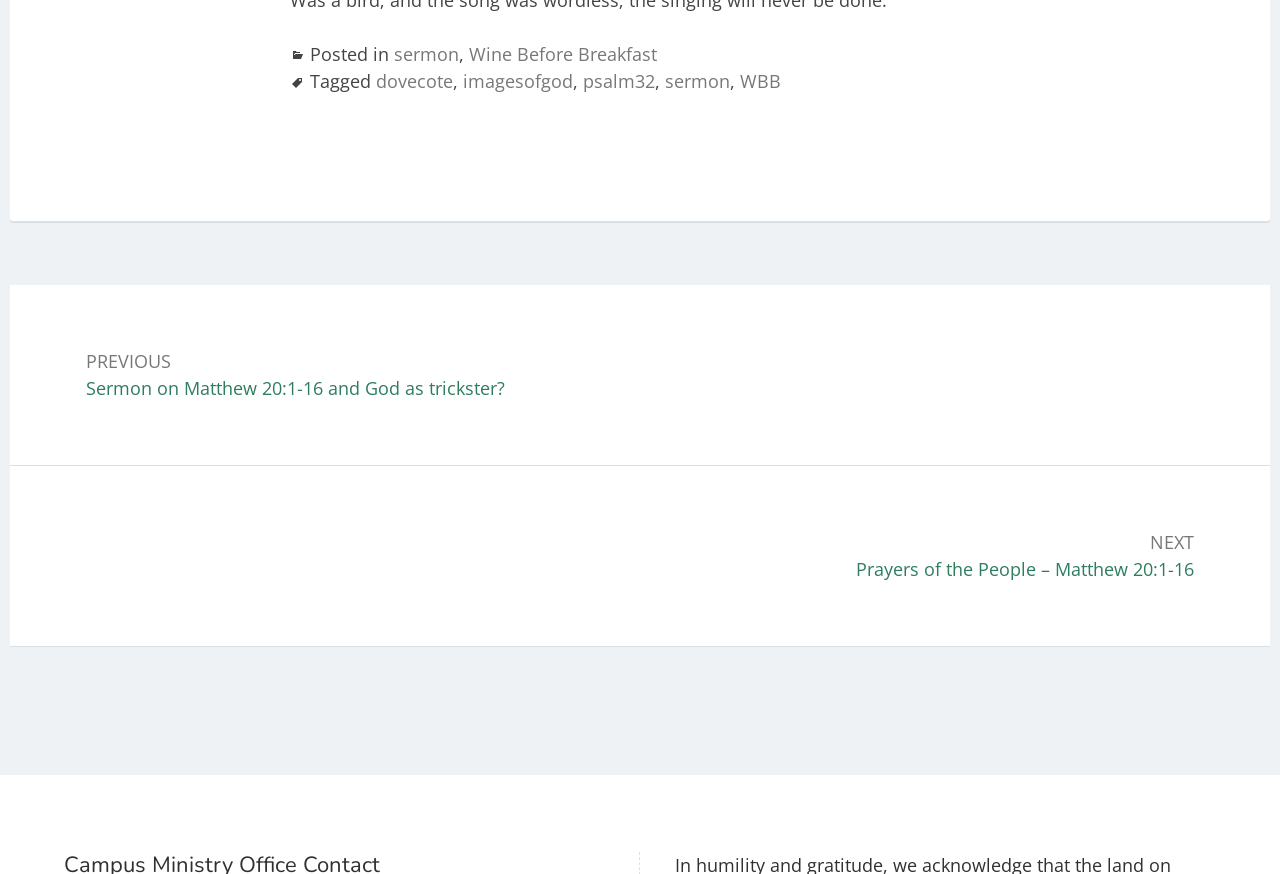Provide the bounding box coordinates, formatted as (top-left x, top-left y, bottom-right x, bottom-right y), with all values being floating point numbers between 0 and 1. Identify the bounding box of the UI element that matches the description: psalm32

[0.455, 0.079, 0.512, 0.106]